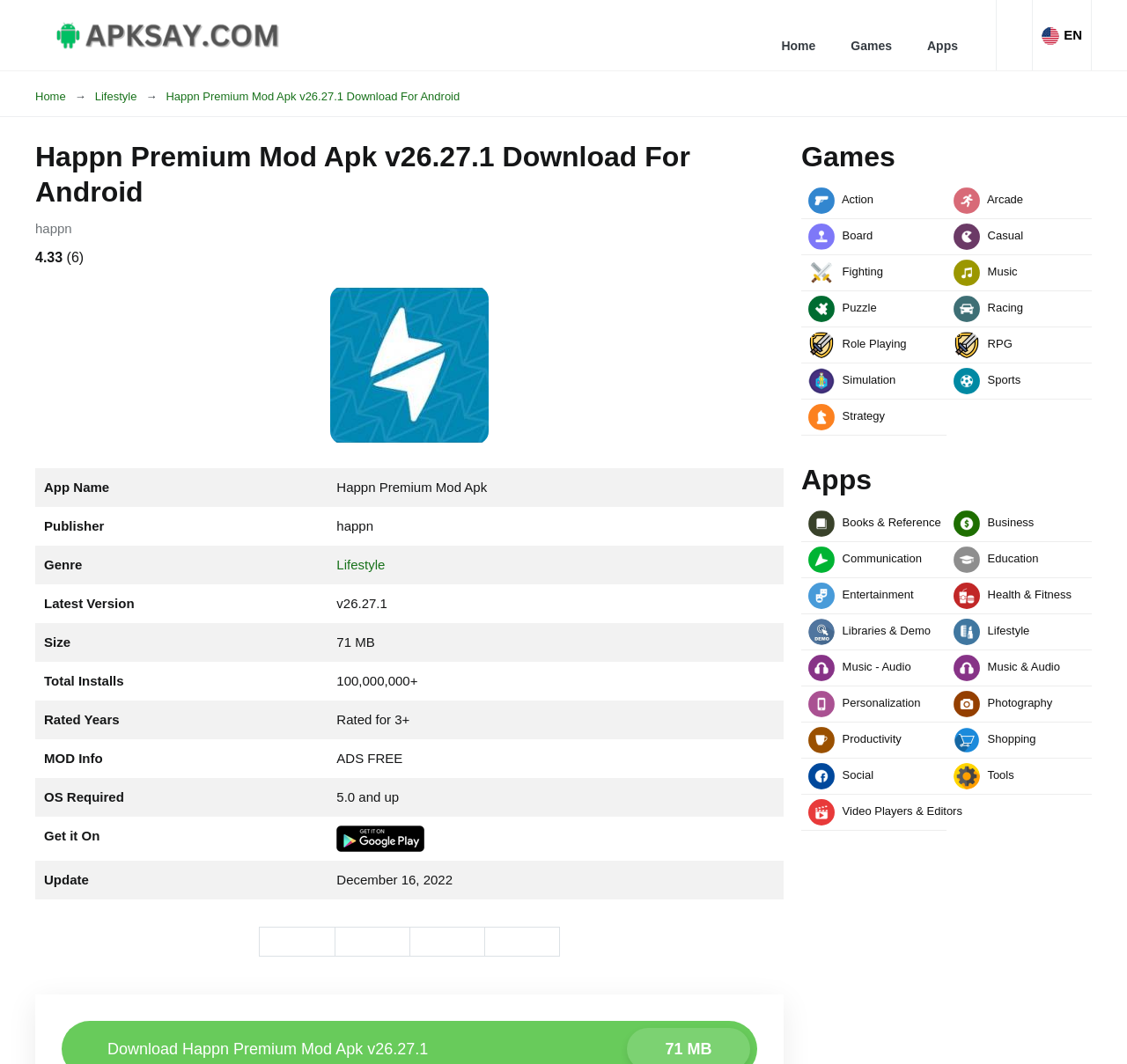What is the size of the app?
Can you give a detailed and elaborate answer to the question?

I found the answer by looking at the table element with the rowheader 'Size' and the corresponding gridcell with the text '71 MB'.